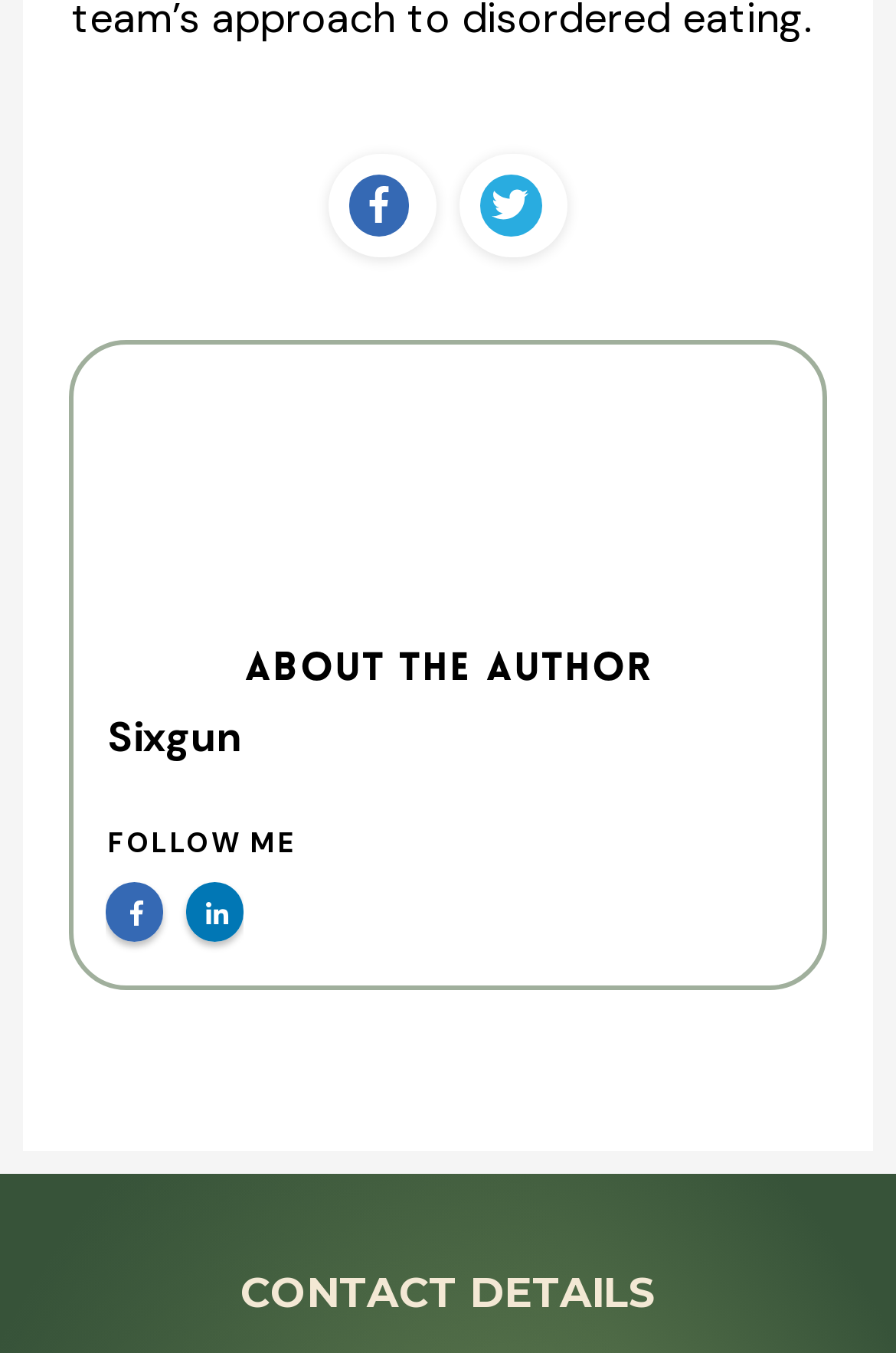Is there a sidebar on the webpage?
Please answer using one word or phrase, based on the screenshot.

Yes